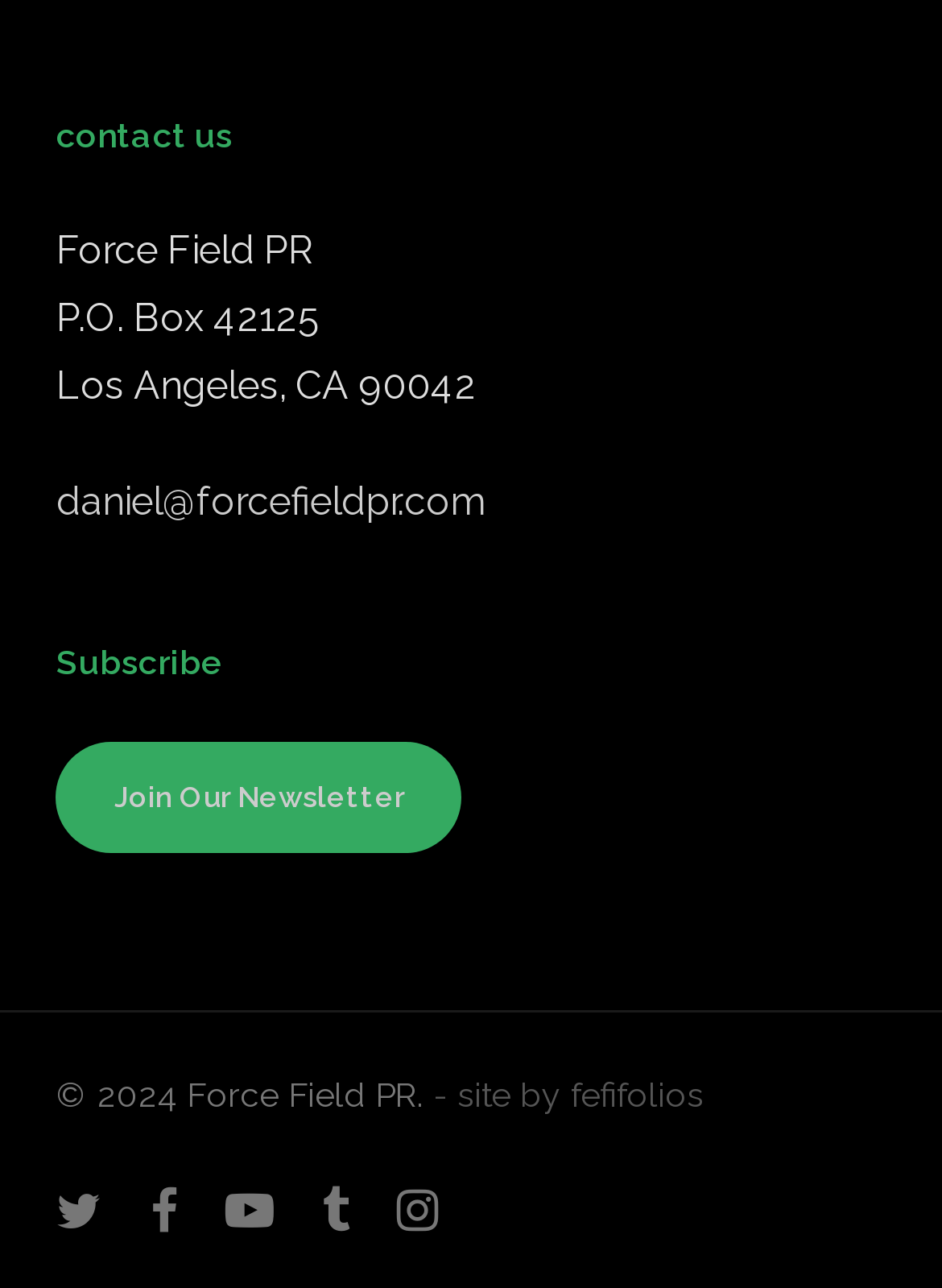Using the webpage screenshot, find the UI element described by - site by fefifolios. Provide the bounding box coordinates in the format (top-left x, top-left y, bottom-right x, bottom-right y), ensuring all values are floating point numbers between 0 and 1.

[0.46, 0.834, 0.747, 0.865]